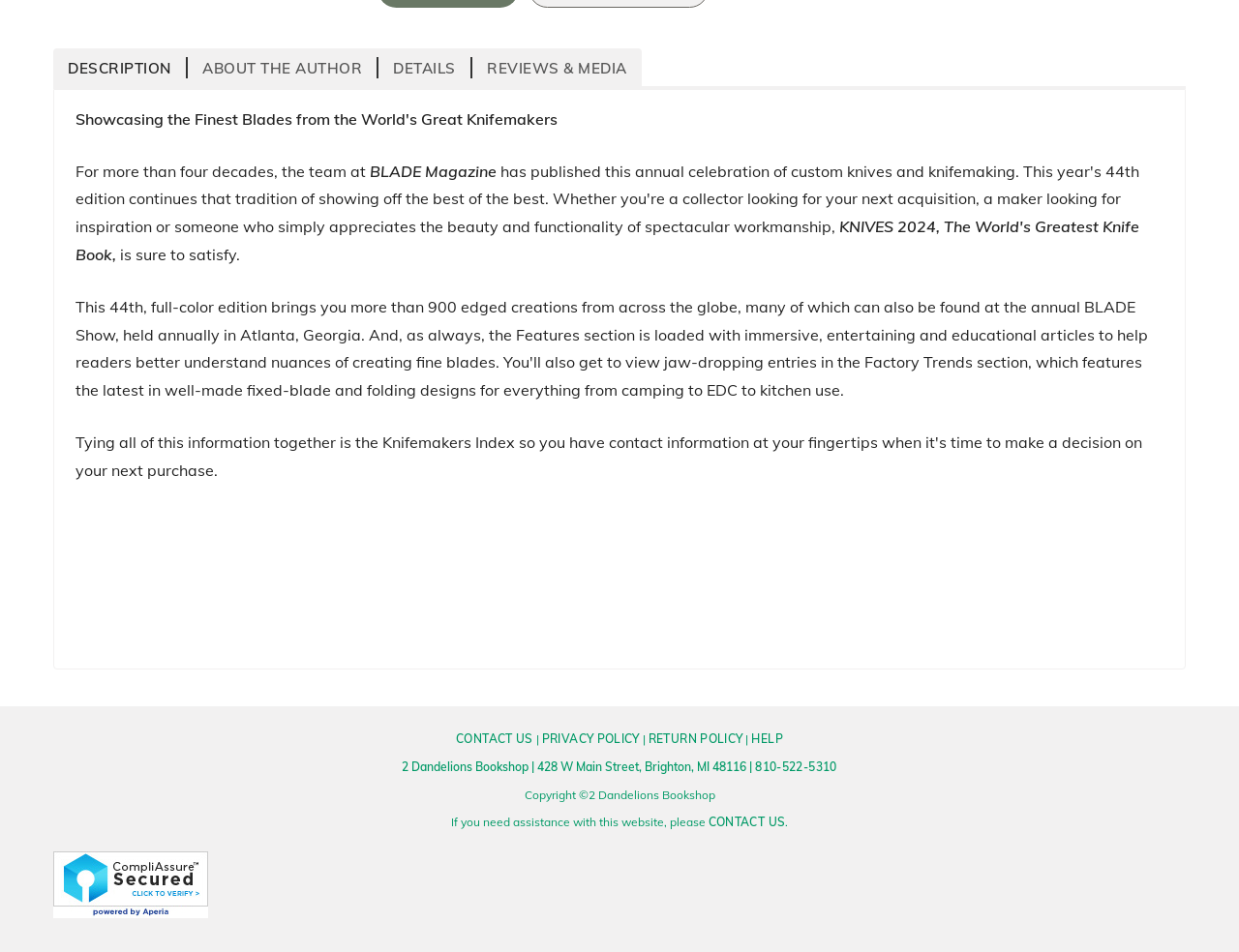Identify the bounding box for the given UI element using the description provided. Coordinates should be in the format (top-left x, top-left y, bottom-right x, bottom-right y) and must be between 0 and 1. Here is the description: can macadamia nuts cause headache

None